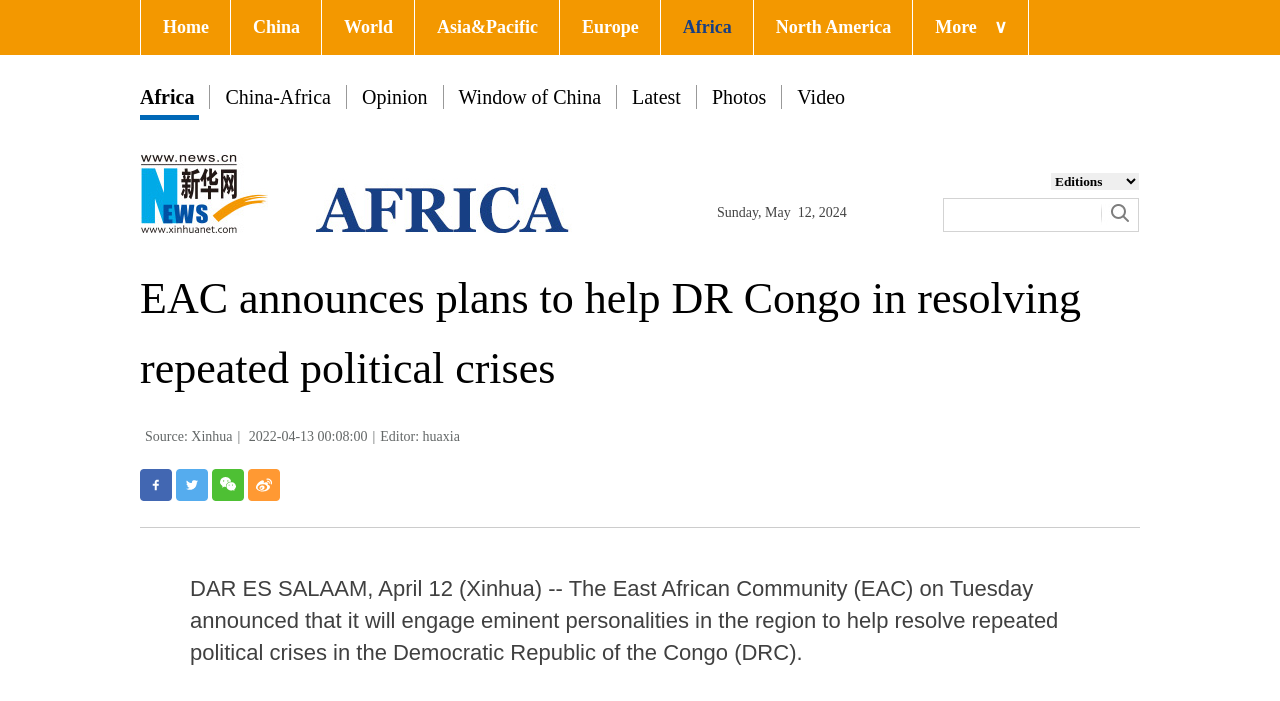Can you find the bounding box coordinates for the UI element given this description: "Window of China"? Provide the coordinates as four float numbers between 0 and 1: [left, top, right, bottom].

[0.358, 0.123, 0.47, 0.154]